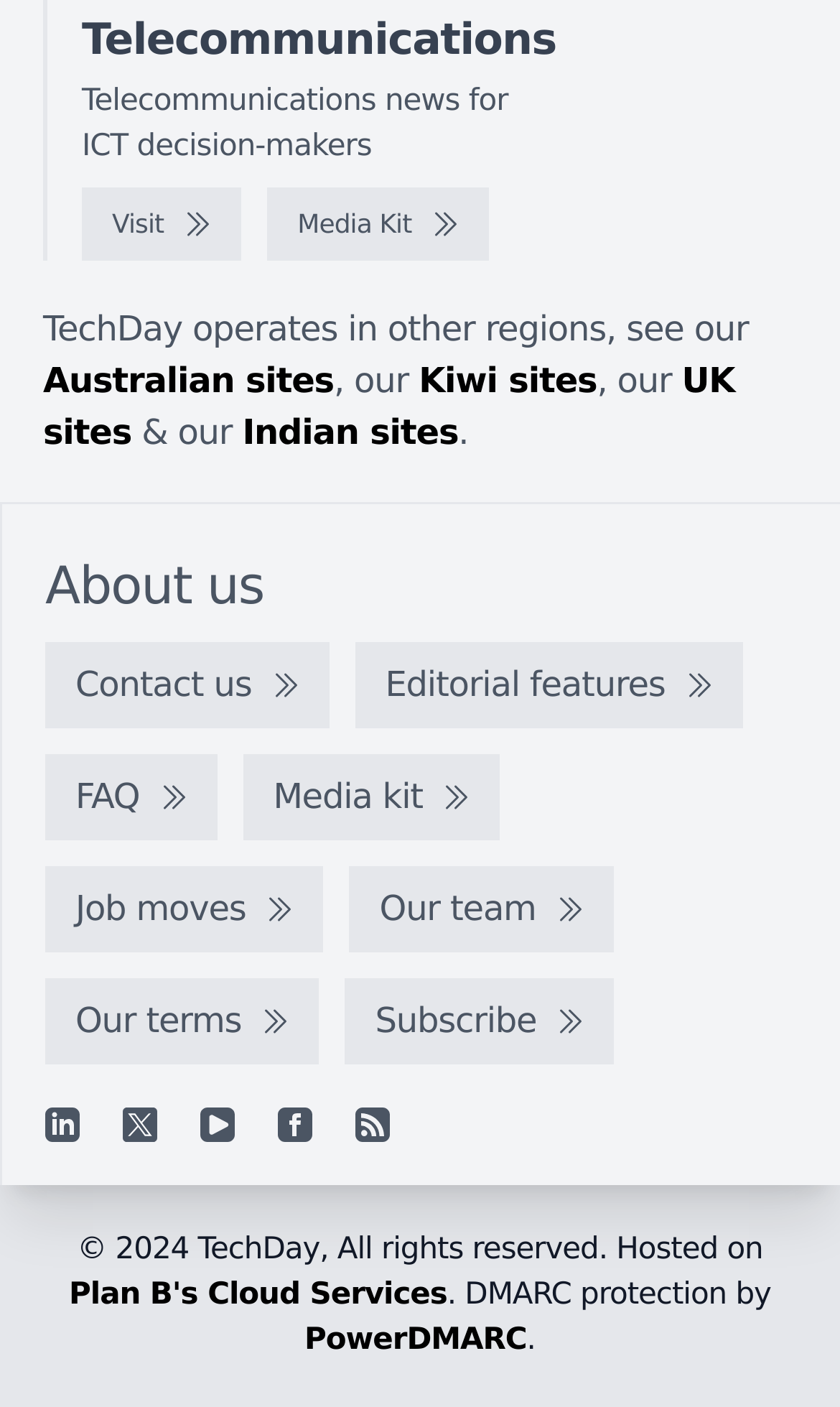Can you find the bounding box coordinates for the element that needs to be clicked to execute this instruction: "Subscribe to the newsletter"? The coordinates should be given as four float numbers between 0 and 1, i.e., [left, top, right, bottom].

[0.411, 0.696, 0.731, 0.757]